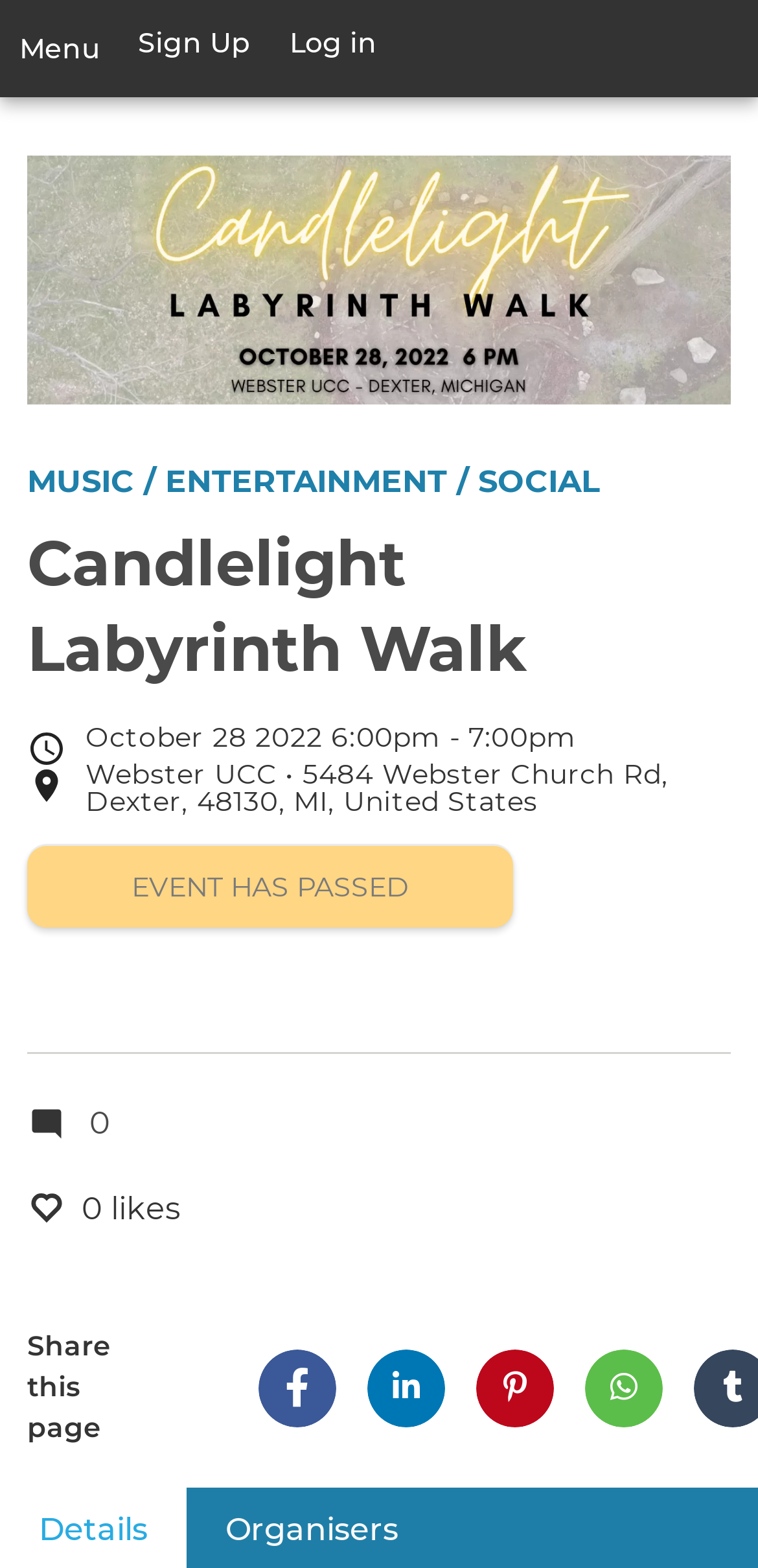How many likes does the event have?
Give a detailed explanation using the information visible in the image.

I found the number of likes by looking at the static text element on the webpage. Specifically, I found the text '0 likes' next to a generic 'Like' element.